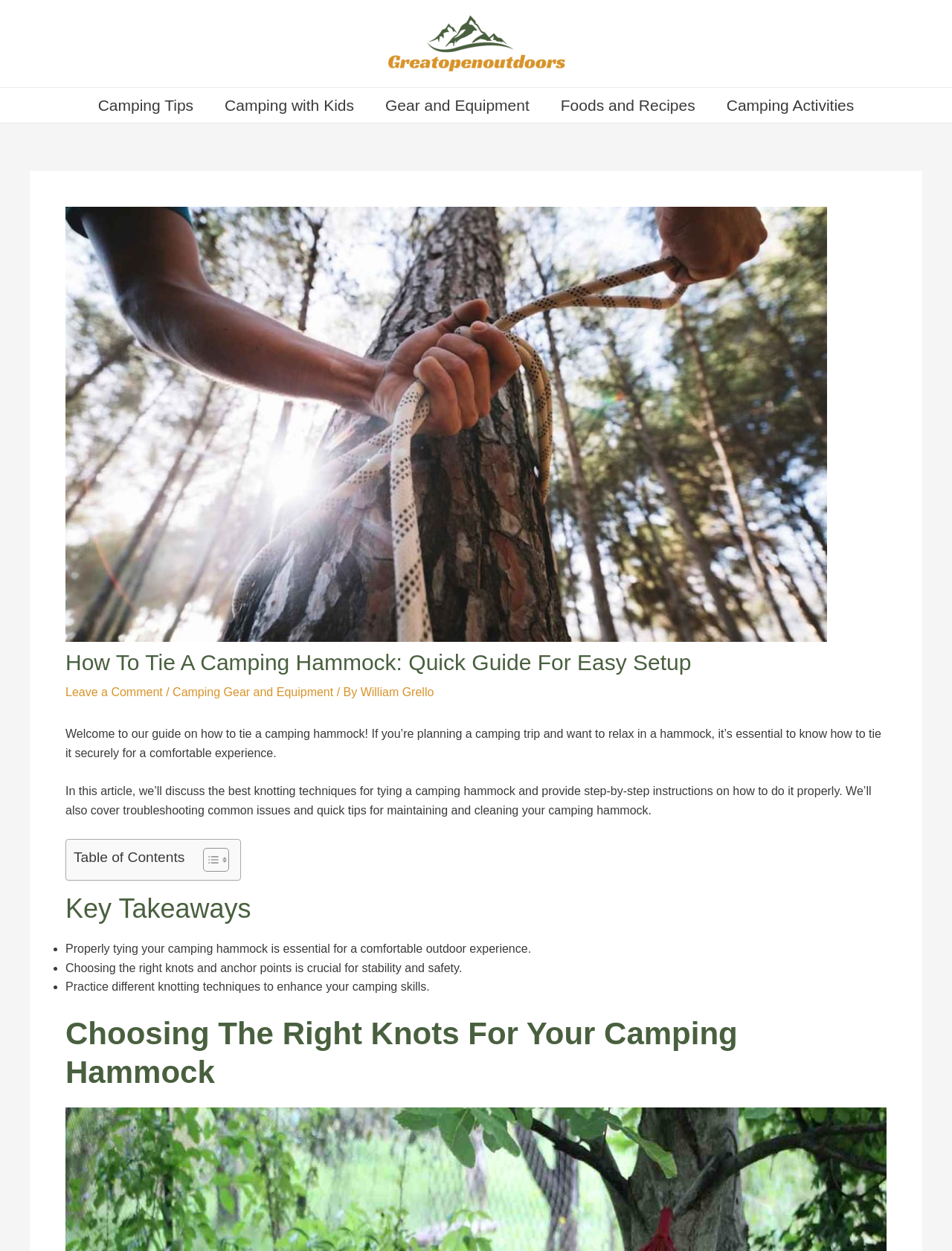Identify the bounding box coordinates of the element that should be clicked to fulfill this task: "Leave a comment". The coordinates should be provided as four float numbers between 0 and 1, i.e., [left, top, right, bottom].

[0.069, 0.548, 0.171, 0.558]